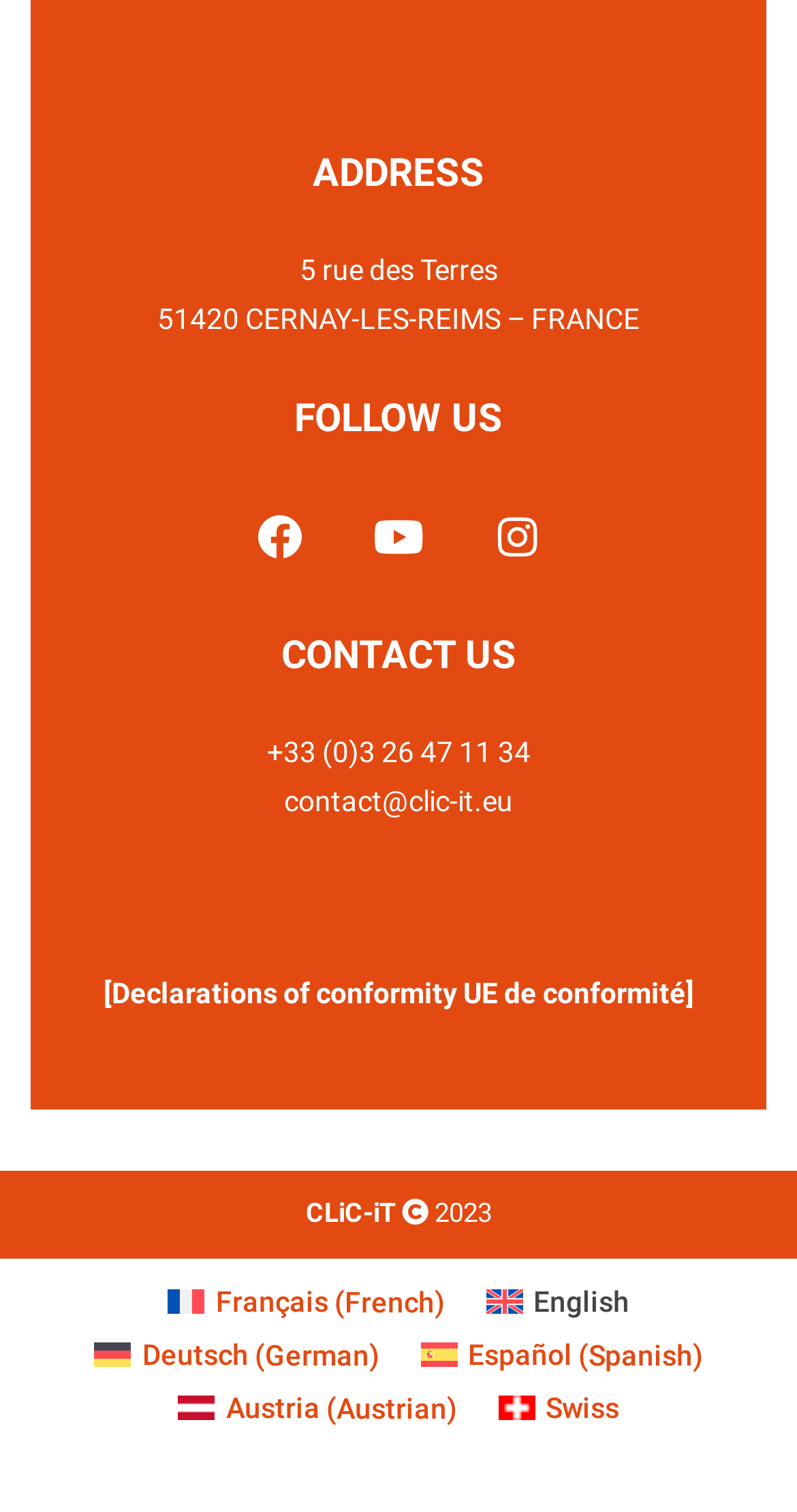Indicate the bounding box coordinates of the clickable region to achieve the following instruction: "Visit our Youtube channel."

[0.444, 0.325, 0.556, 0.385]